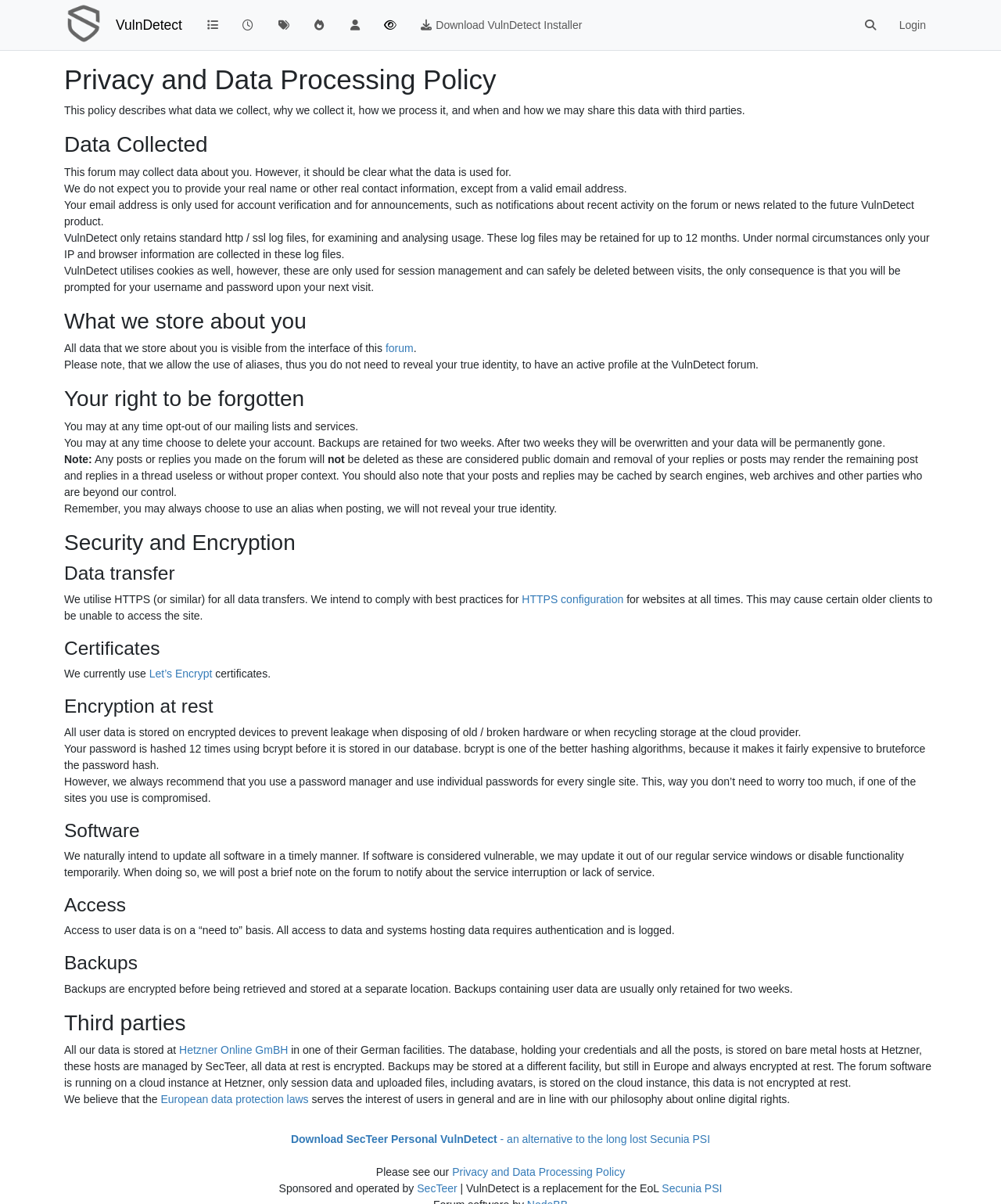Determine the coordinates of the bounding box that should be clicked to complete the instruction: "Download VulnDetect Installer". The coordinates should be represented by four float numbers between 0 and 1: [left, top, right, bottom].

[0.408, 0.009, 0.592, 0.033]